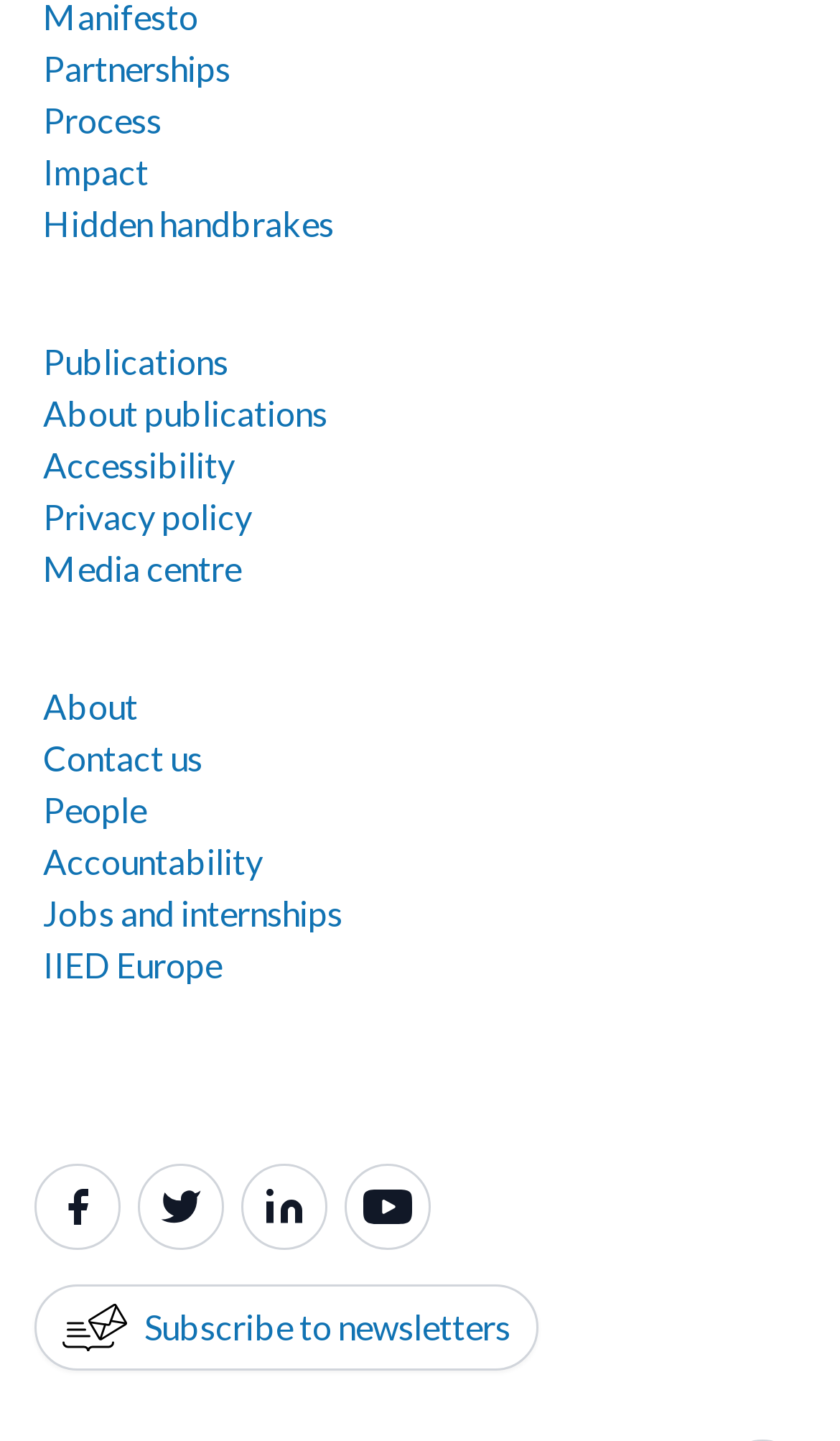Locate the bounding box of the UI element described by: "Hidden handbrakes" in the given webpage screenshot.

[0.051, 0.141, 0.397, 0.169]